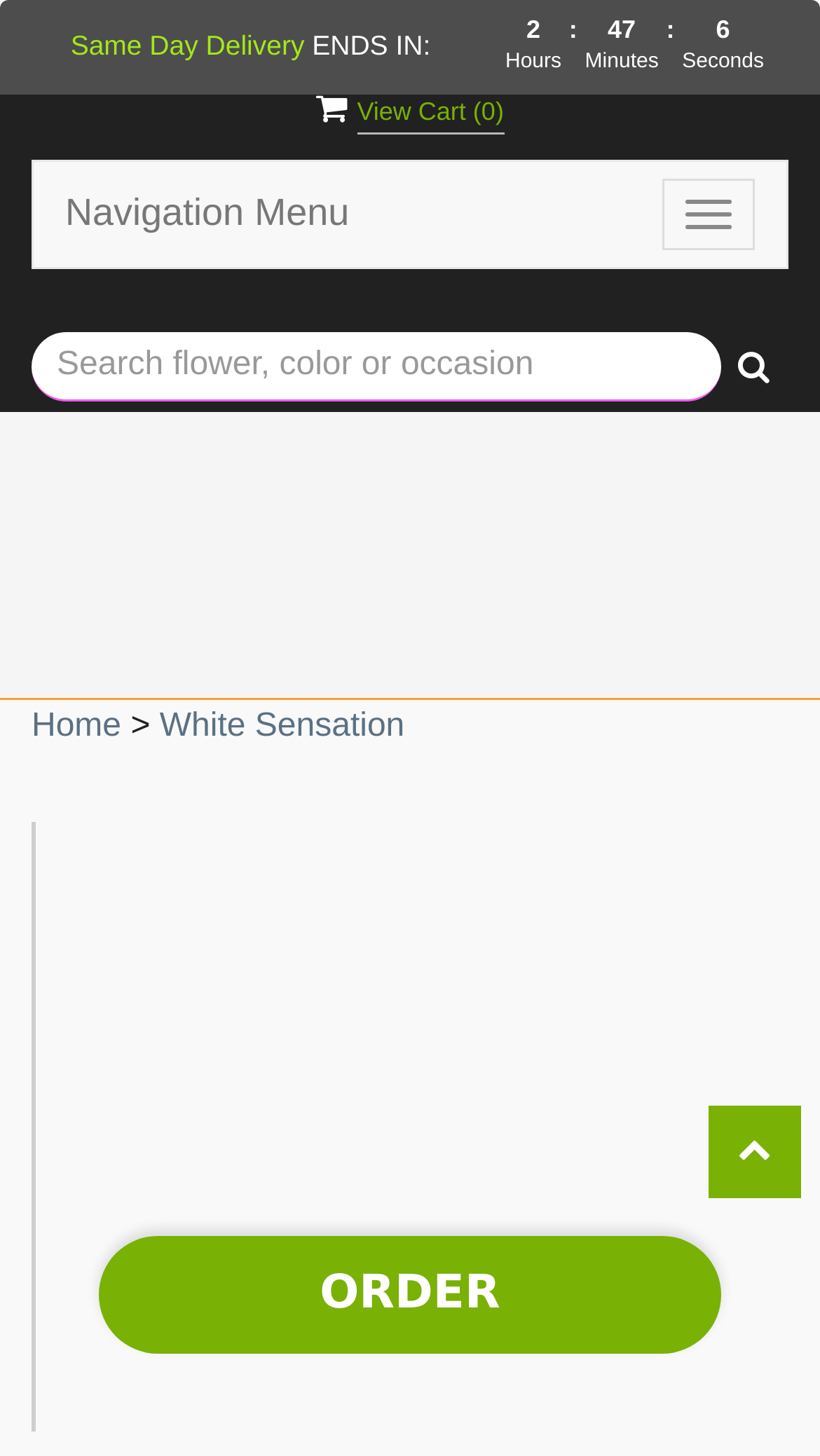Locate the bounding box of the UI element with the following description: "Toggle navigation".

[0.808, 0.123, 0.921, 0.172]